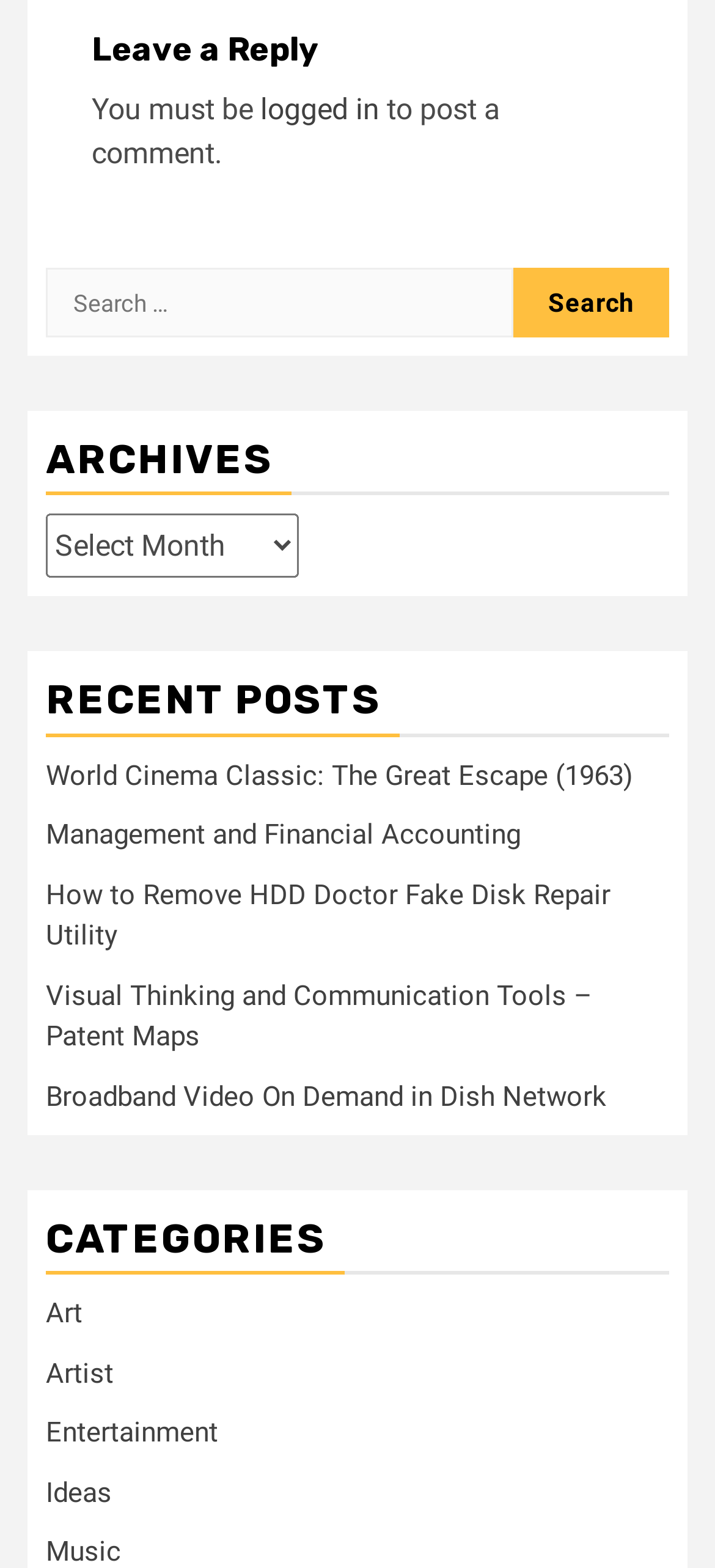Please specify the bounding box coordinates for the clickable region that will help you carry out the instruction: "Search for something".

[0.064, 0.171, 0.936, 0.215]